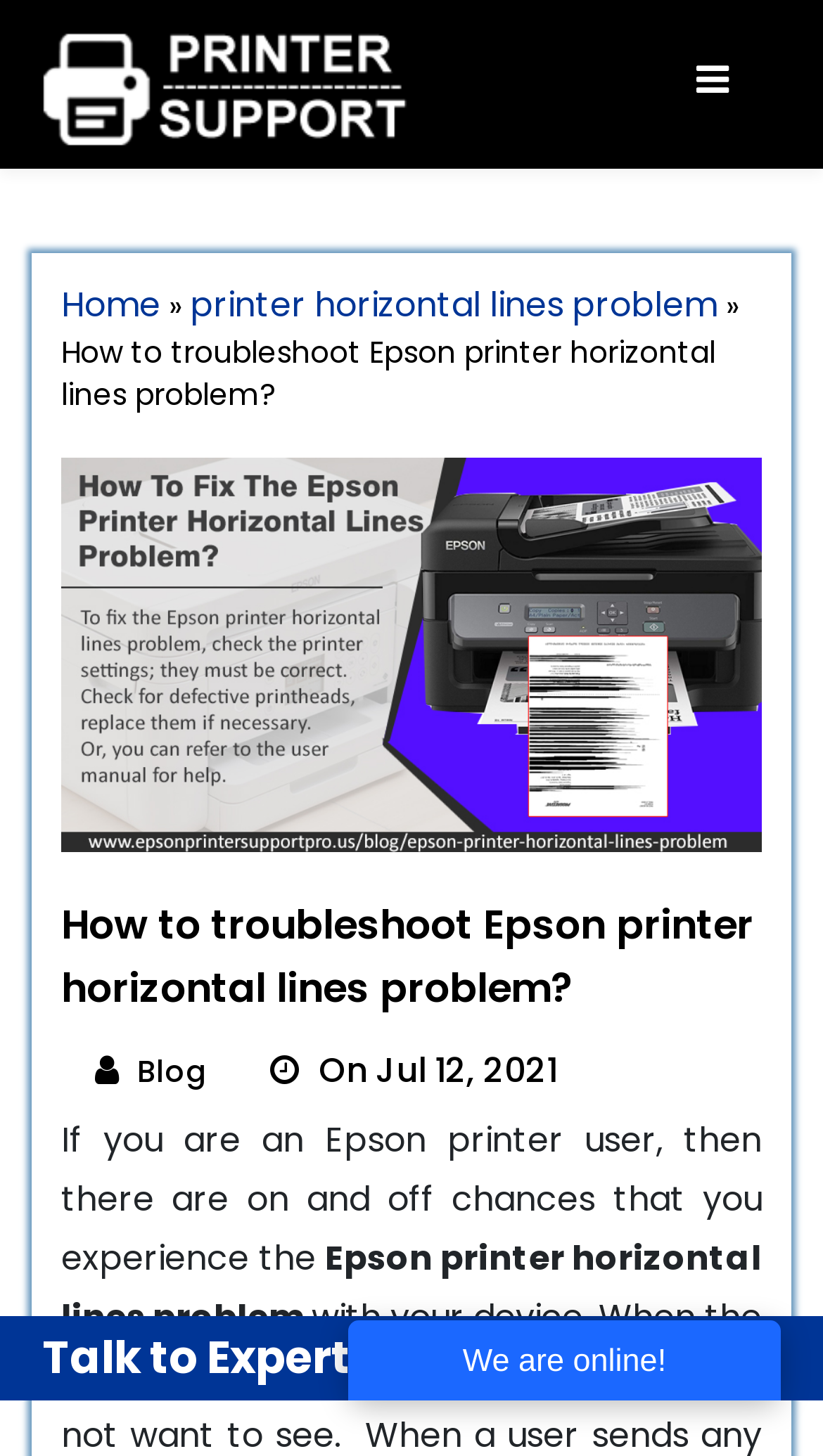Extract the bounding box coordinates for the UI element described as: "Home".

[0.074, 0.193, 0.195, 0.226]